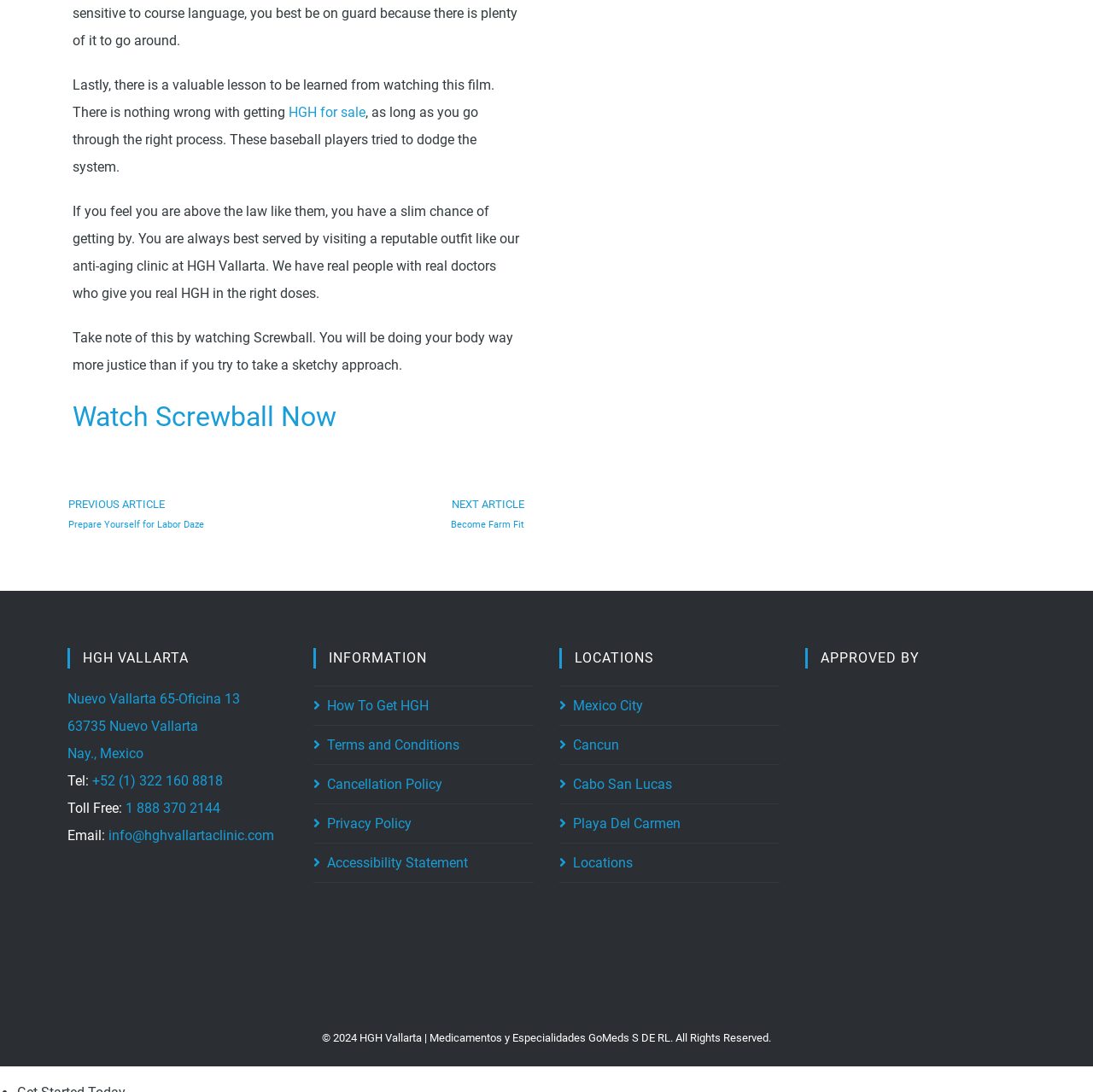Kindly determine the bounding box coordinates for the clickable area to achieve the given instruction: "Contact HGH Vallarta".

[0.084, 0.708, 0.204, 0.722]